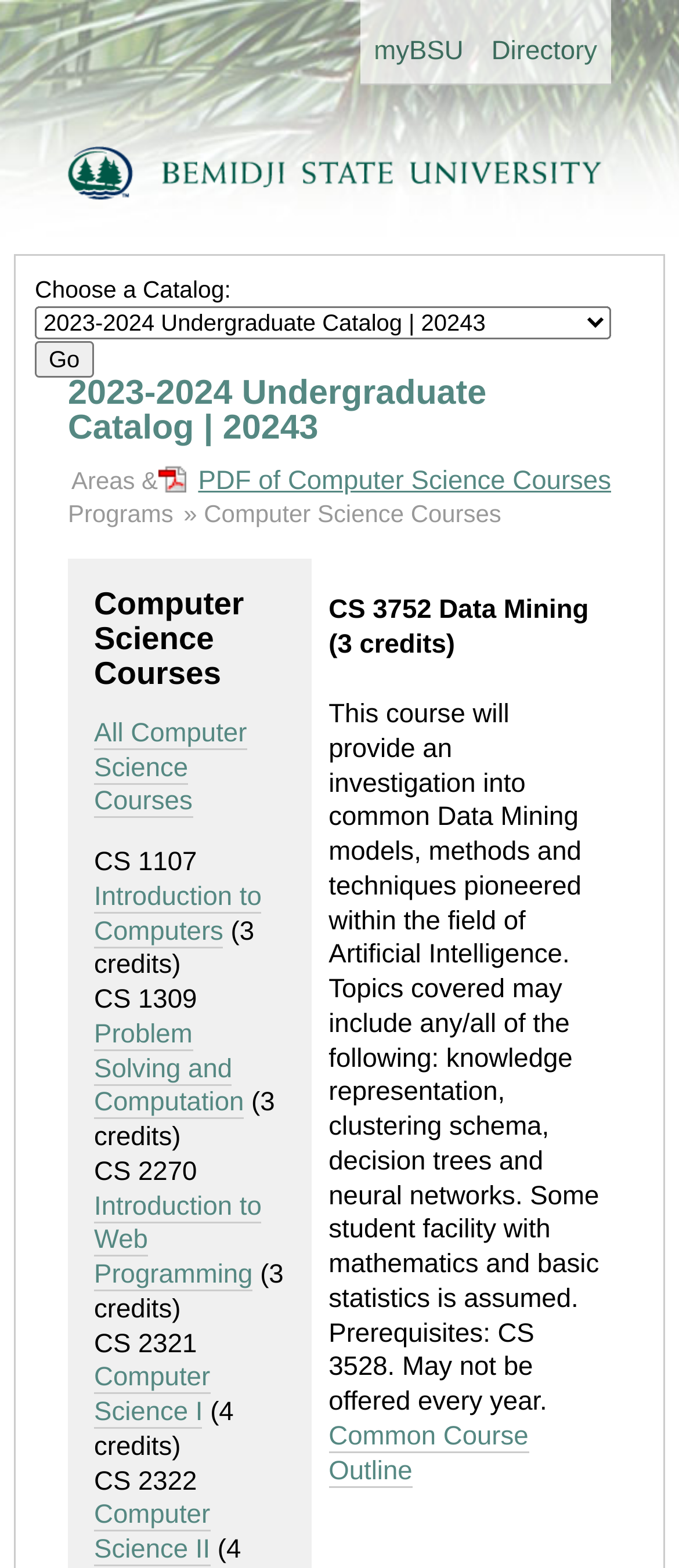Locate the heading on the webpage and return its text.

2023-2024 Undergraduate Catalog | 20243